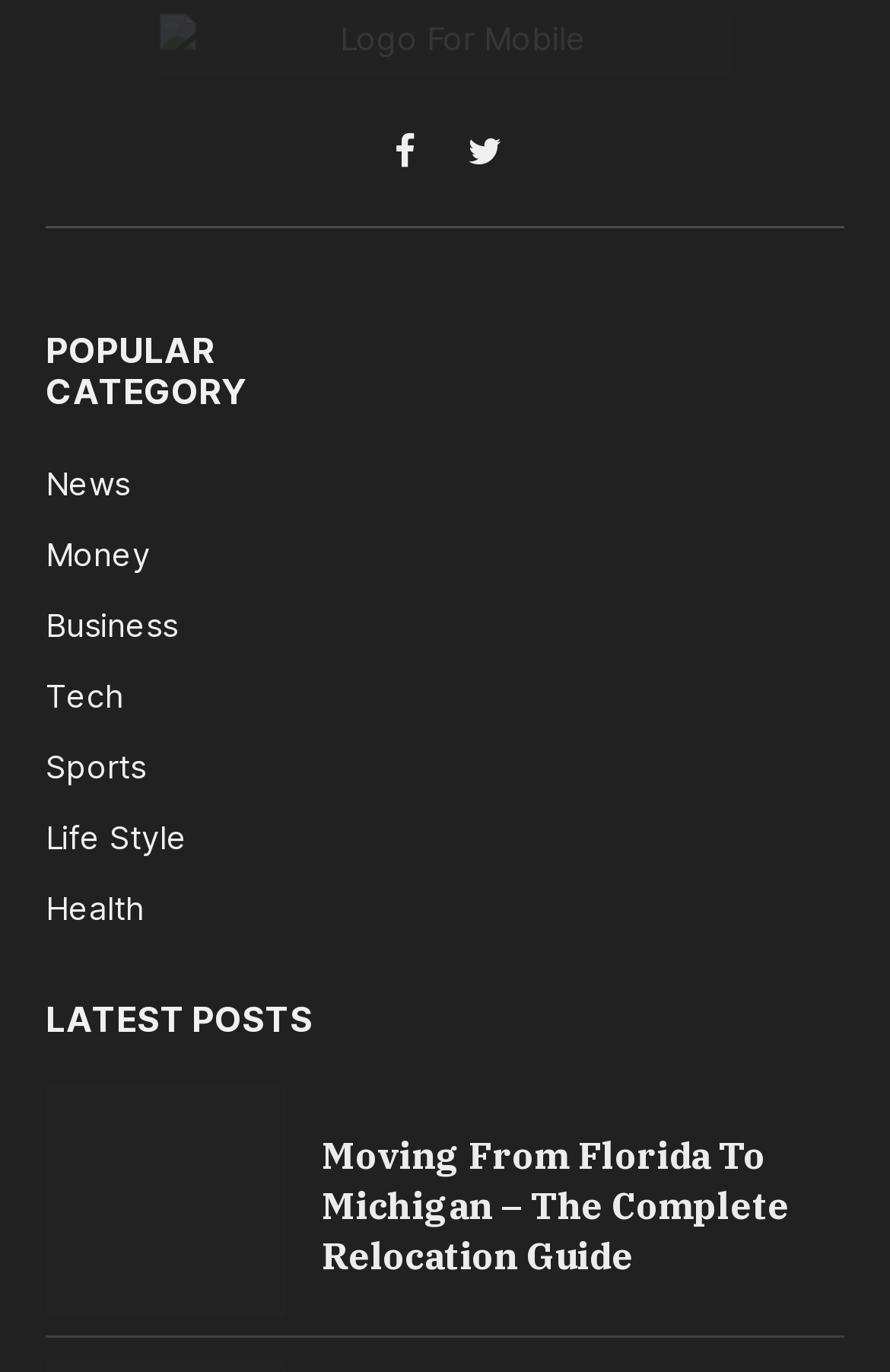Locate the bounding box coordinates of the clickable element to fulfill the following instruction: "Click on Facebook icon". Provide the coordinates as four float numbers between 0 and 1 in the format [left, top, right, bottom].

[0.423, 0.089, 0.487, 0.132]